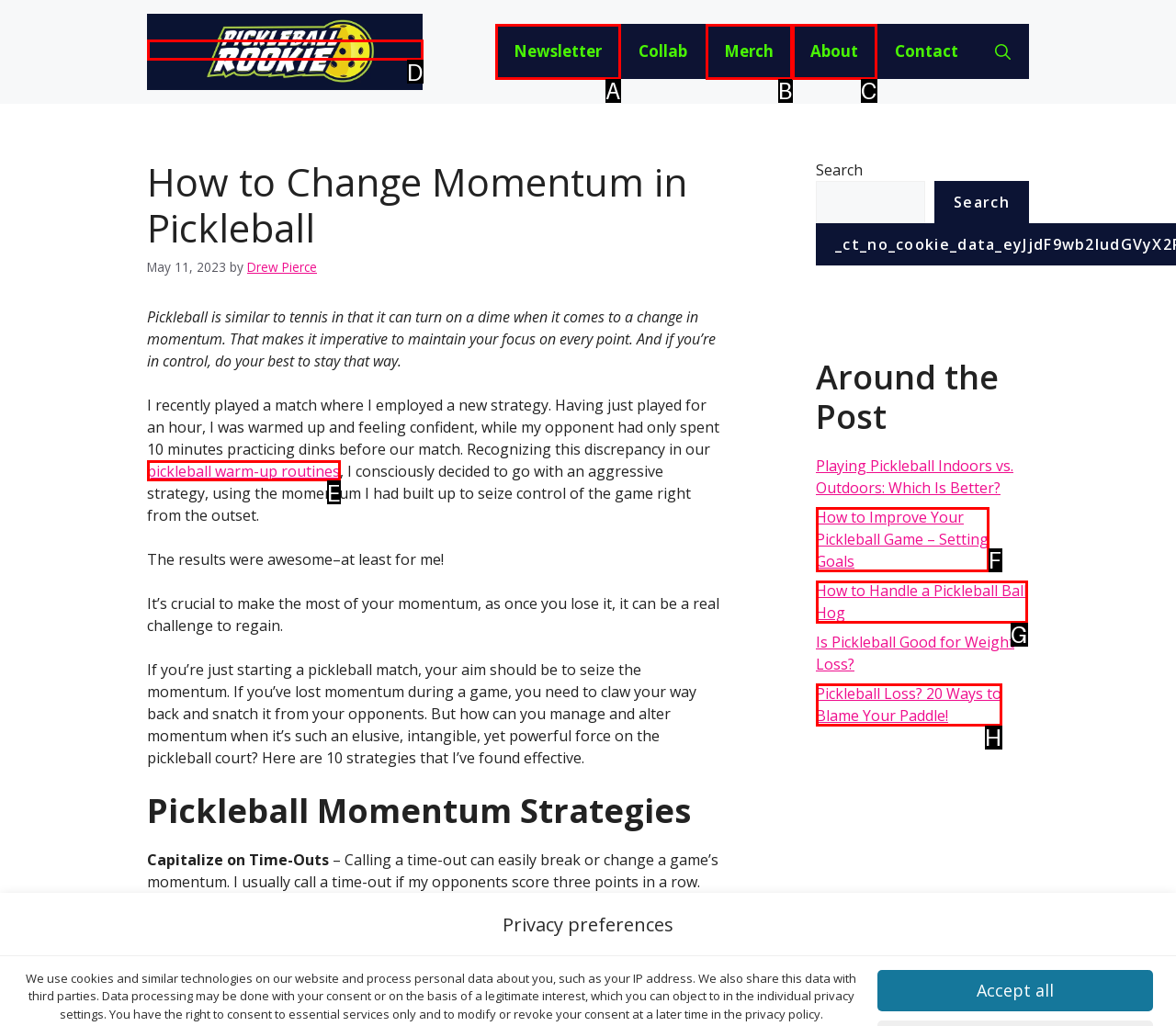Find the HTML element that matches the description: pickleball warm-up routines. Answer using the letter of the best match from the available choices.

E